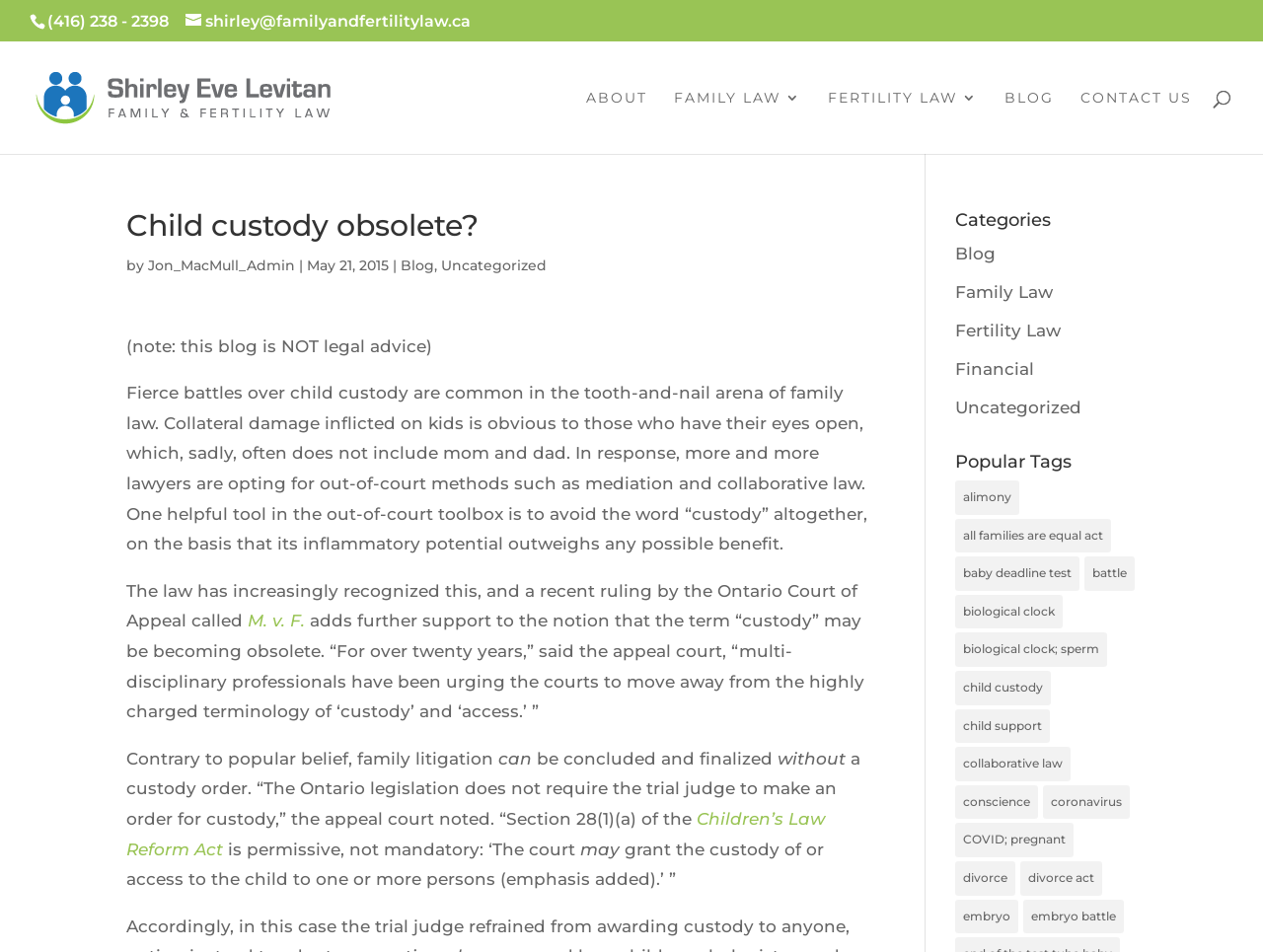Find the bounding box coordinates of the area to click in order to follow the instruction: "Click the 'ABOUT' link".

[0.464, 0.095, 0.512, 0.162]